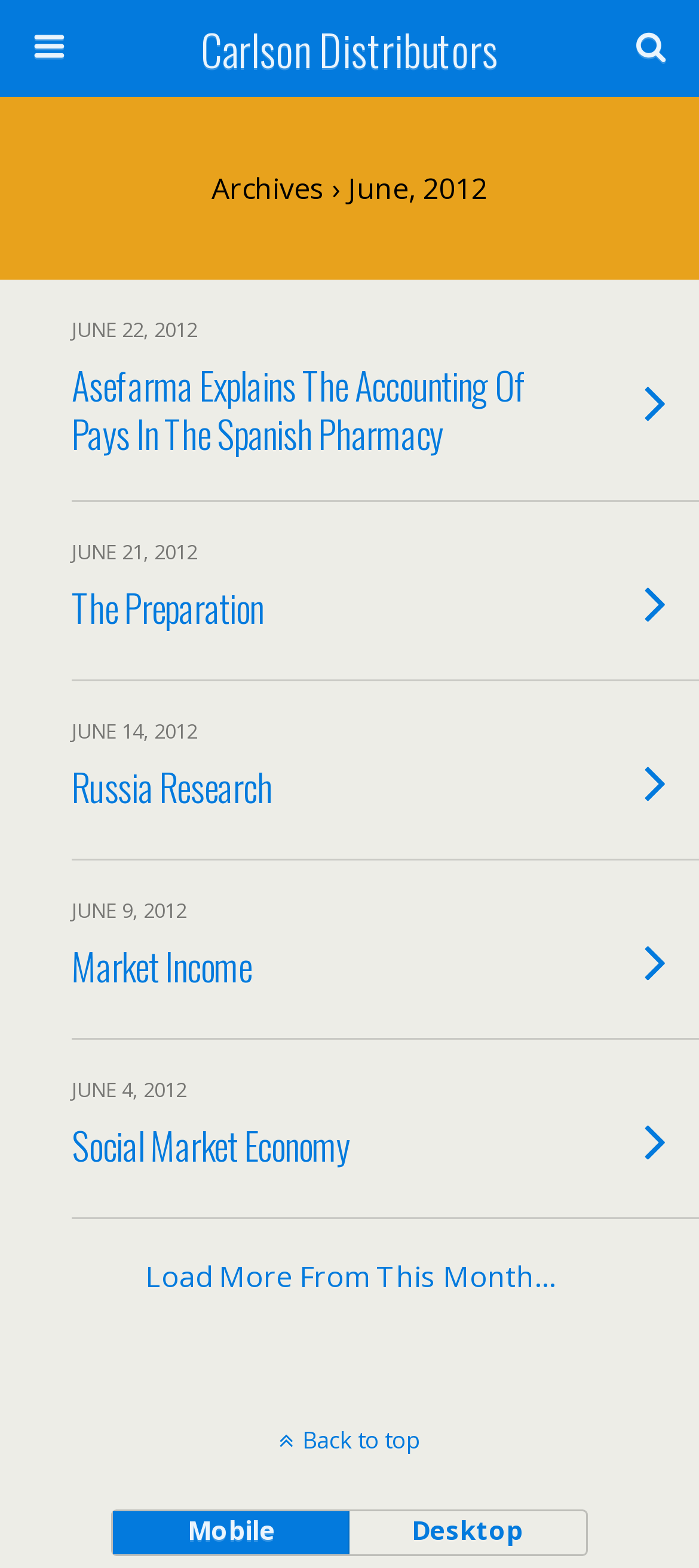Given the description "+30 210 5789320", determine the bounding box of the corresponding UI element.

None